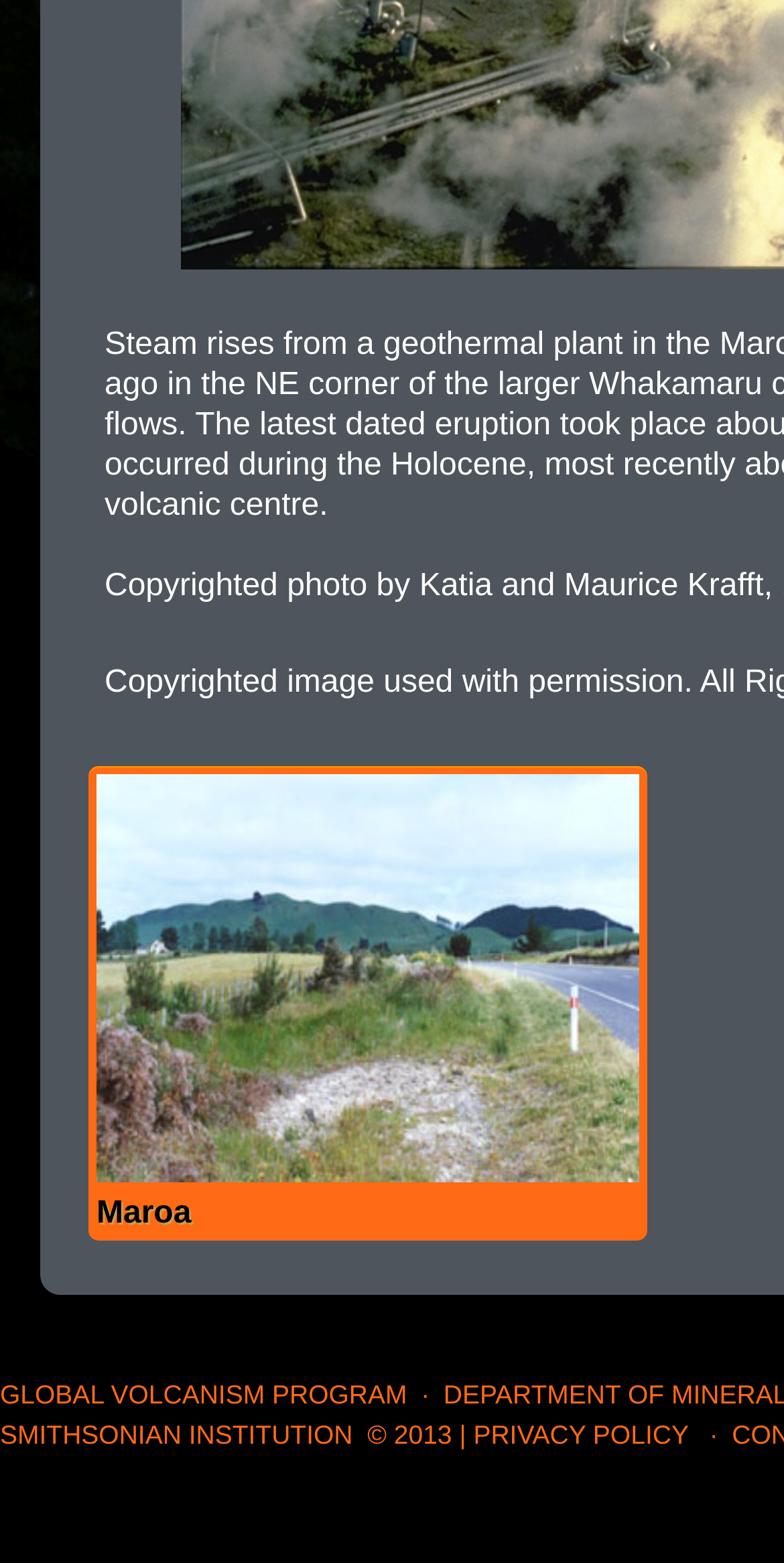What is the symbol between 'SMITHSONIAN INSTITUTION' and '© 2013'?
Refer to the image and provide a concise answer in one word or phrase.

|